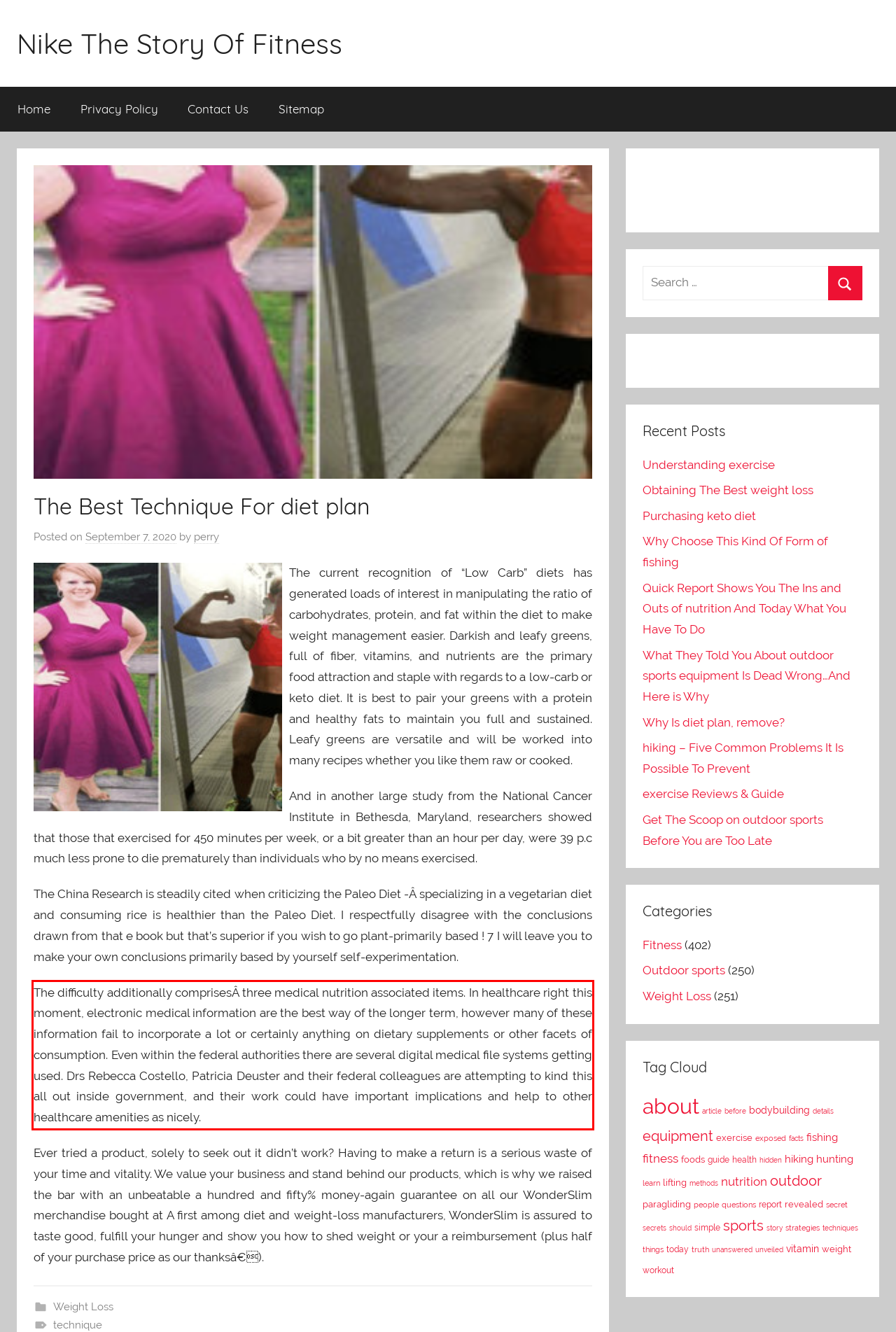Using OCR, extract the text content found within the red bounding box in the given webpage screenshot.

The difficulty additionally comprisesÂ three medical nutrition associated items. In healthcare right this moment, electronic medical information are the best way of the longer term, however many of these information fail to incorporate a lot or certainly anything on dietary supplements or other facets of consumption. Even within the federal authorities there are several digital medical file systems getting used. Drs Rebecca Costello, Patricia Deuster and their federal colleagues are attempting to kind this all out inside government, and their work could have important implications and help to other healthcare amenities as nicely.